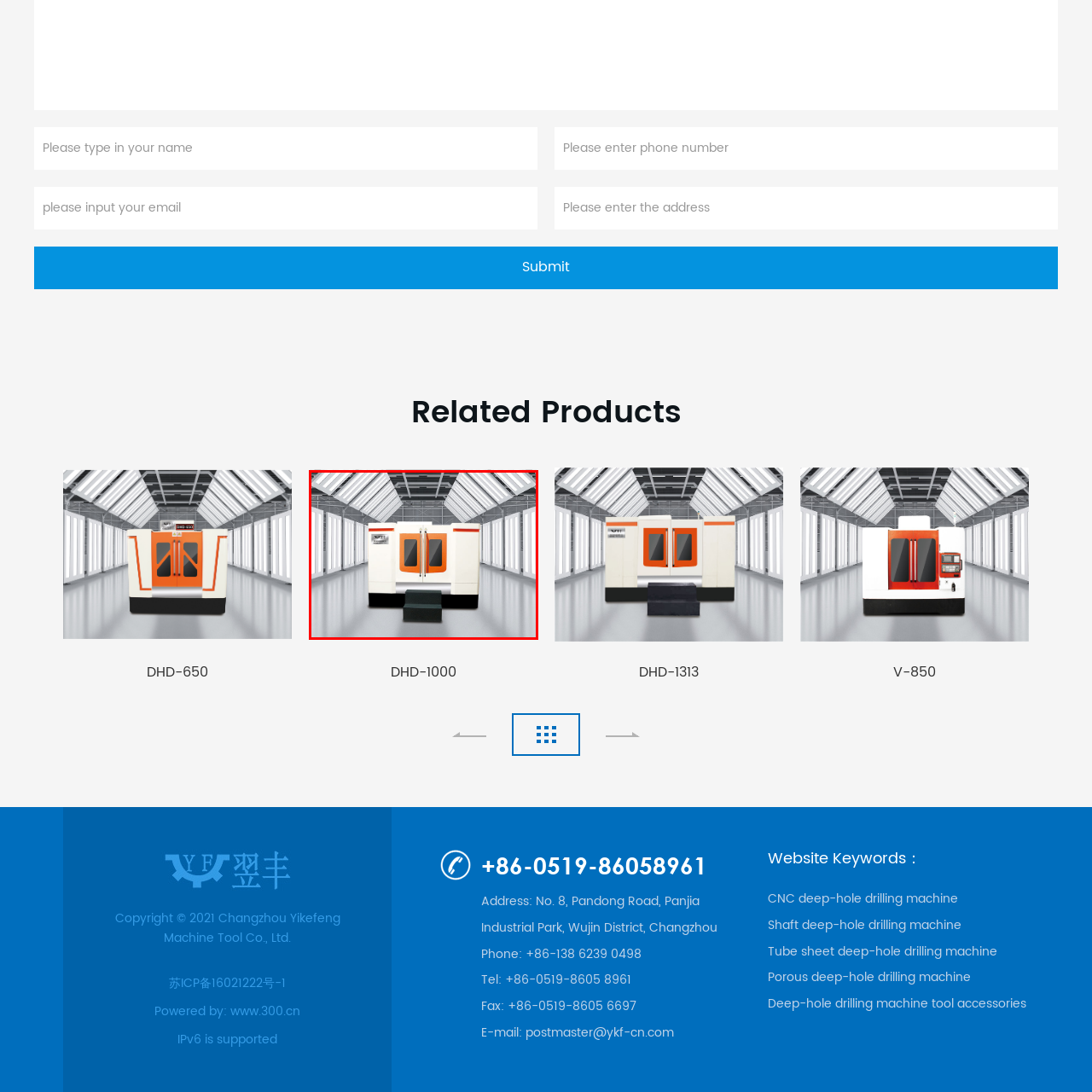What is the primary color scheme of the machine?
Observe the image highlighted by the red bounding box and answer the question comprehensively.

The caption describes the machine as having a modern design with a clean exterior, highlighted by a combination of white and orange elements, indicating that these two colors are the primary colors of the machine.